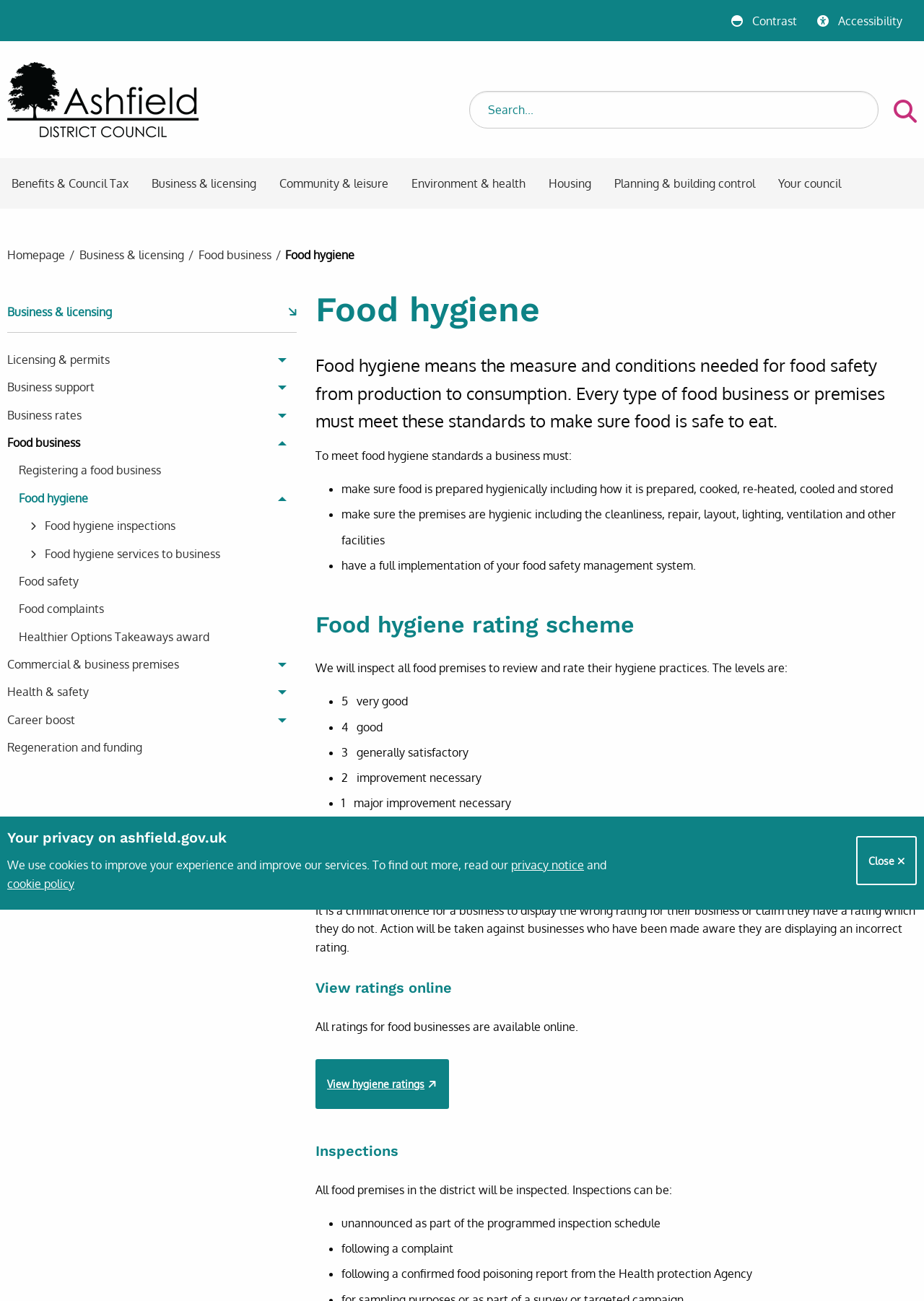Provide the bounding box coordinates for the area that should be clicked to complete the instruction: "Expand food business information".

[0.008, 0.33, 0.321, 0.352]